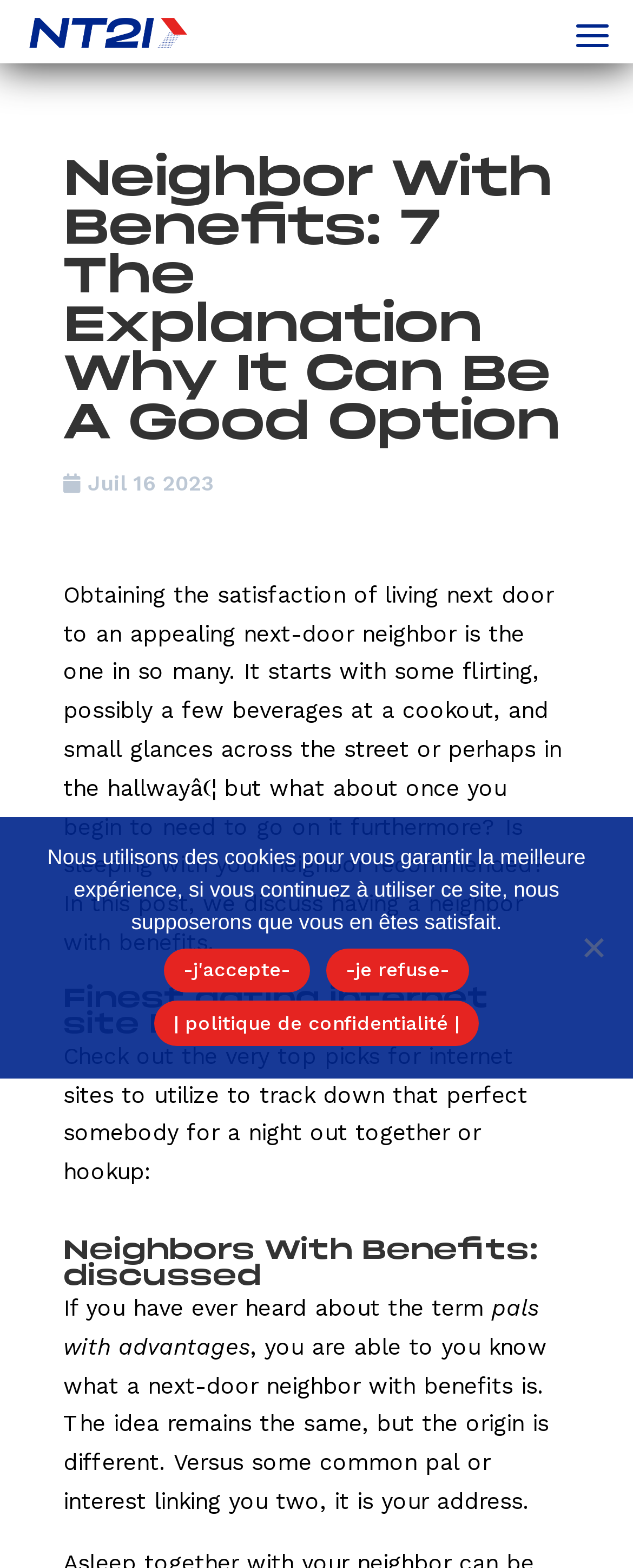Determine the bounding box coordinates of the clickable region to follow the instruction: "Check out the top picks for dating websites".

[0.1, 0.665, 0.833, 0.755]